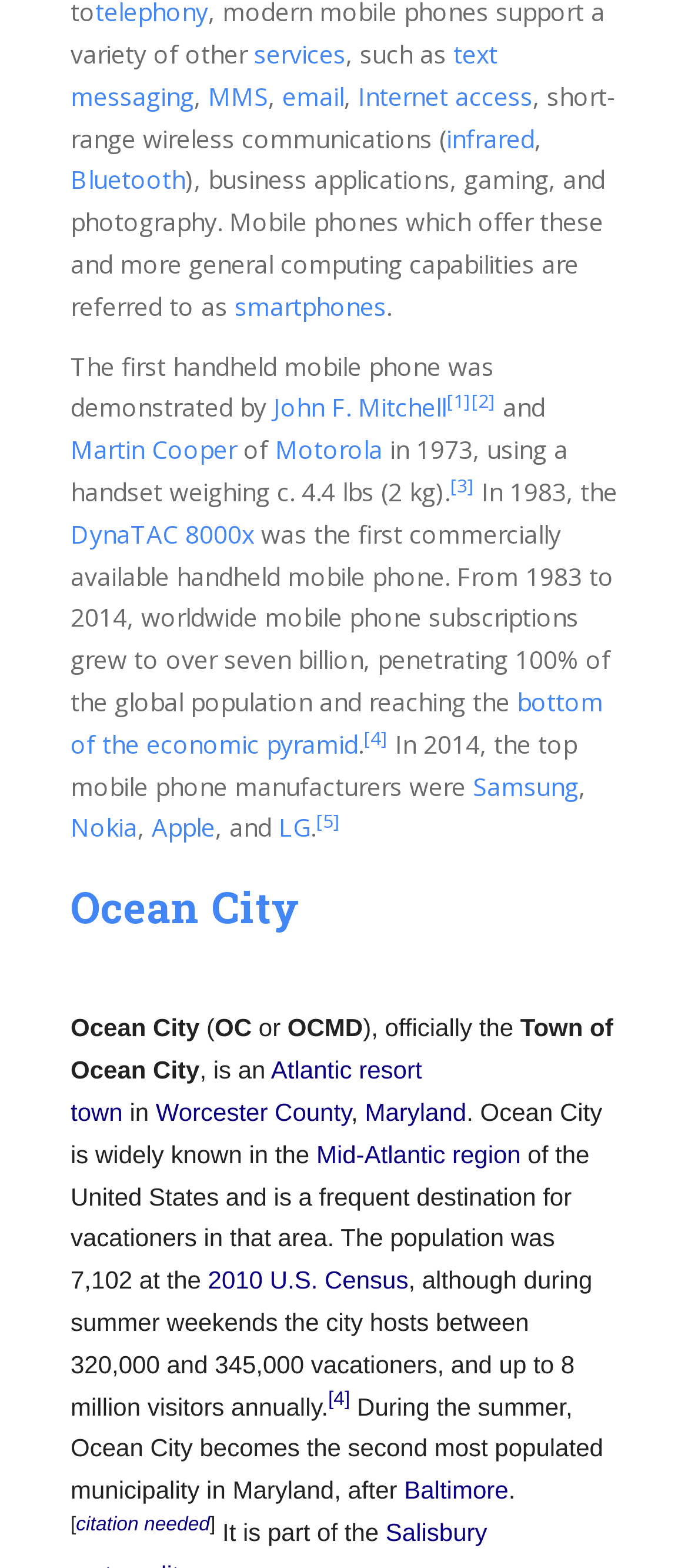Provide a brief response in the form of a single word or phrase:
What is the weight of the first handheld mobile phone?

c. 4.4 lbs (2 kg)